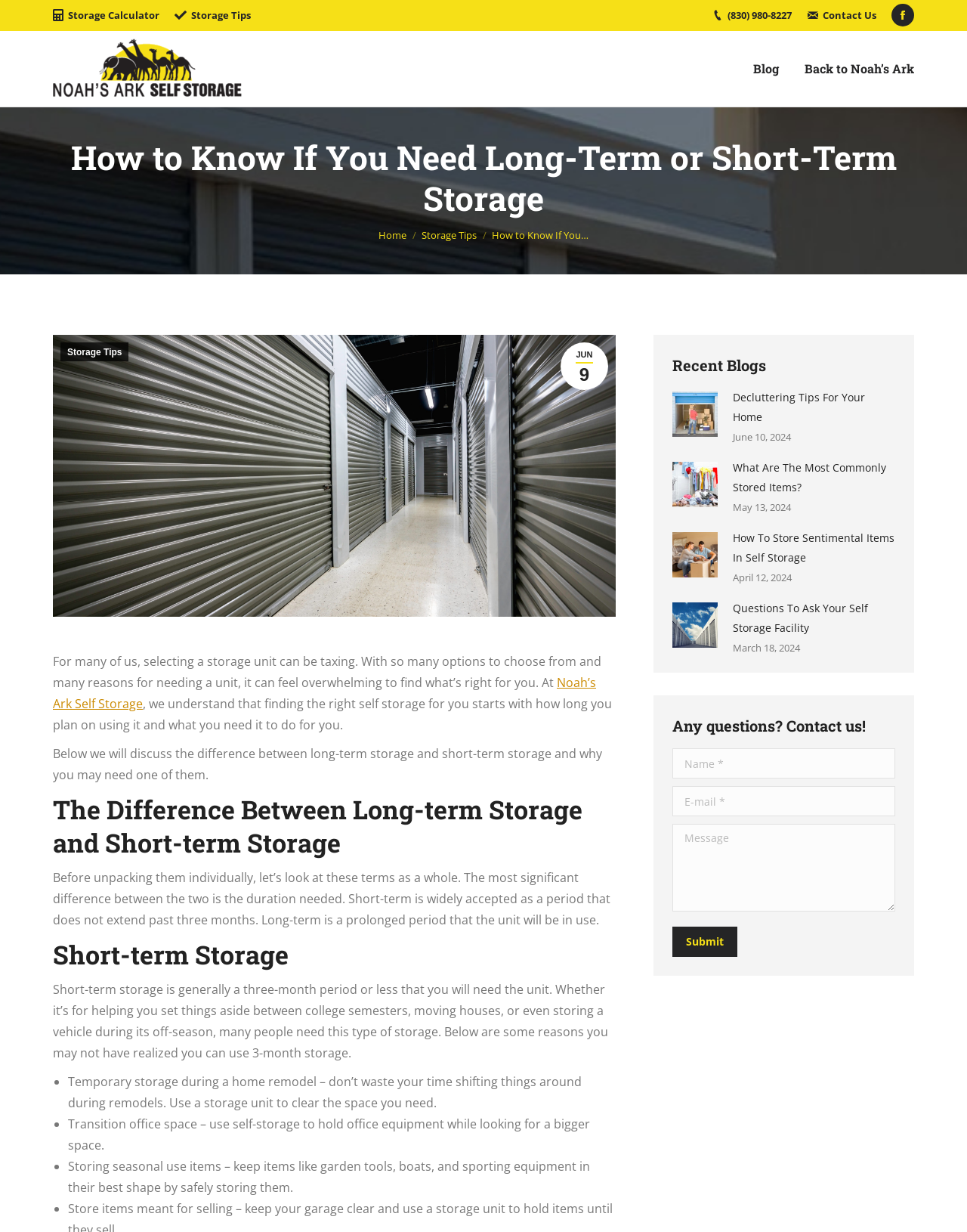Locate the bounding box coordinates of the element you need to click to accomplish the task described by this instruction: "Contact Us".

[0.851, 0.006, 0.906, 0.018]